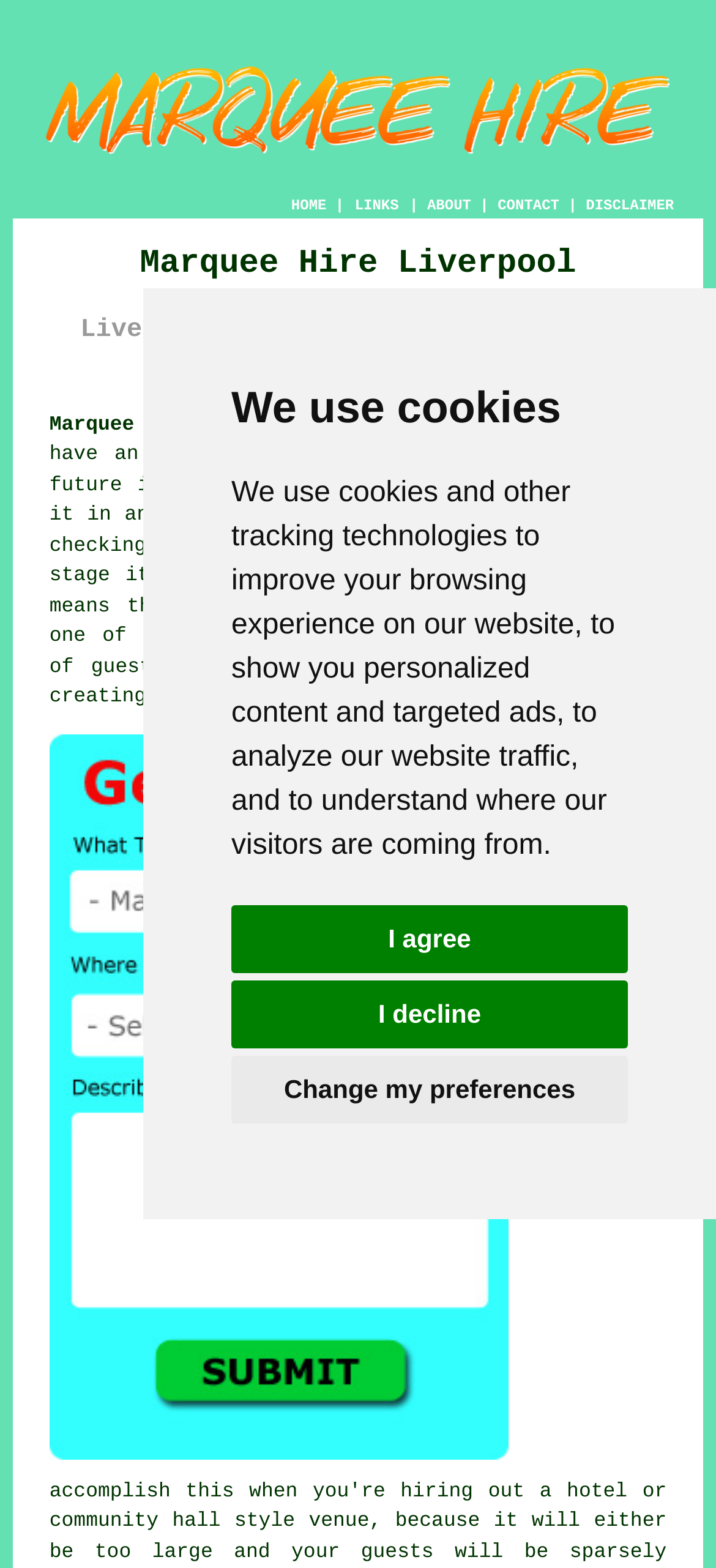Determine the bounding box coordinates of the UI element described below. Use the format (top-left x, top-left y, bottom-right x, bottom-right y) with floating point numbers between 0 and 1: Marquee Hire Liverpool Merseyside (L1):

[0.069, 0.265, 0.785, 0.279]